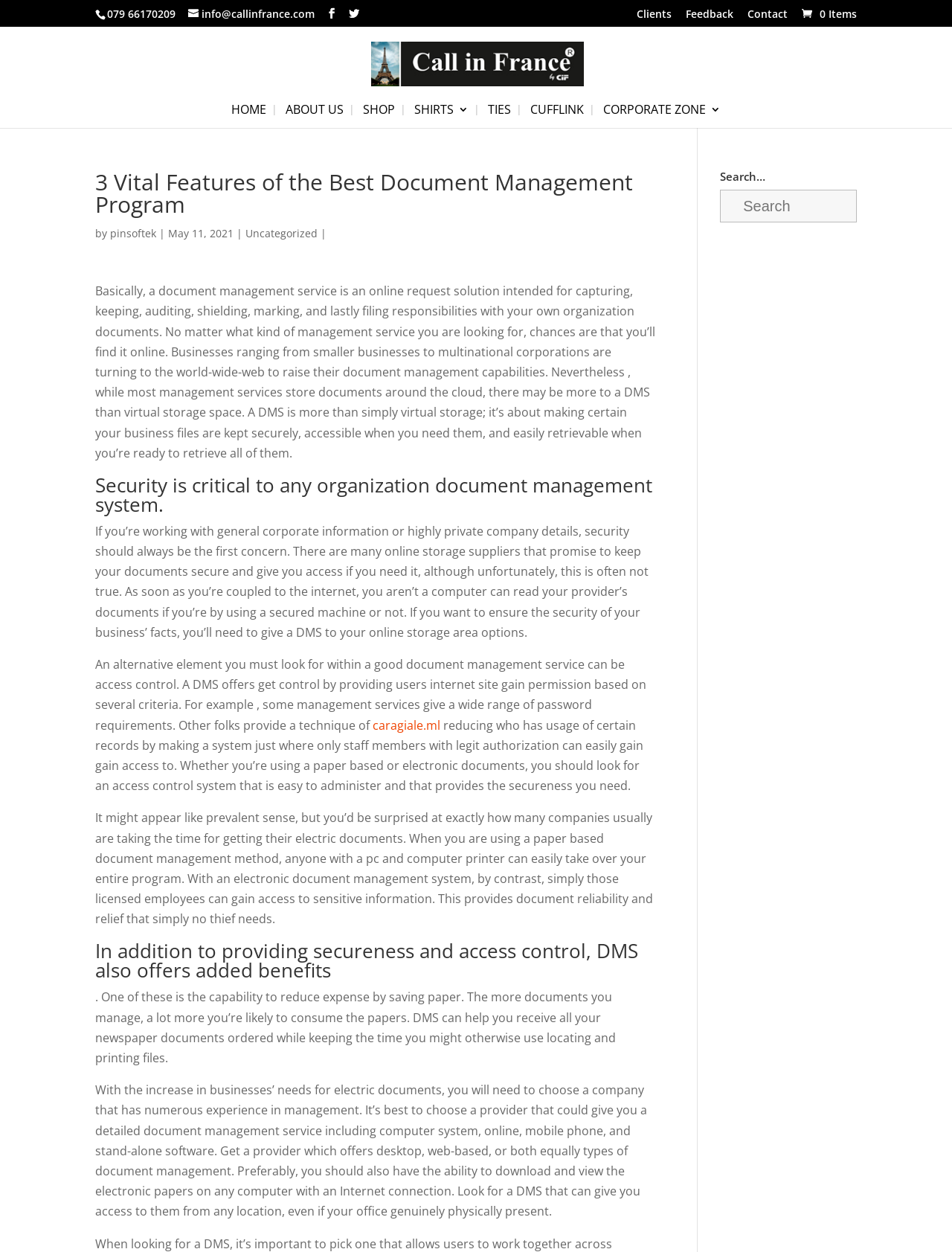Locate the bounding box coordinates of the element's region that should be clicked to carry out the following instruction: "Search for something". The coordinates need to be four float numbers between 0 and 1, i.e., [left, top, right, bottom].

[0.157, 0.021, 0.877, 0.022]